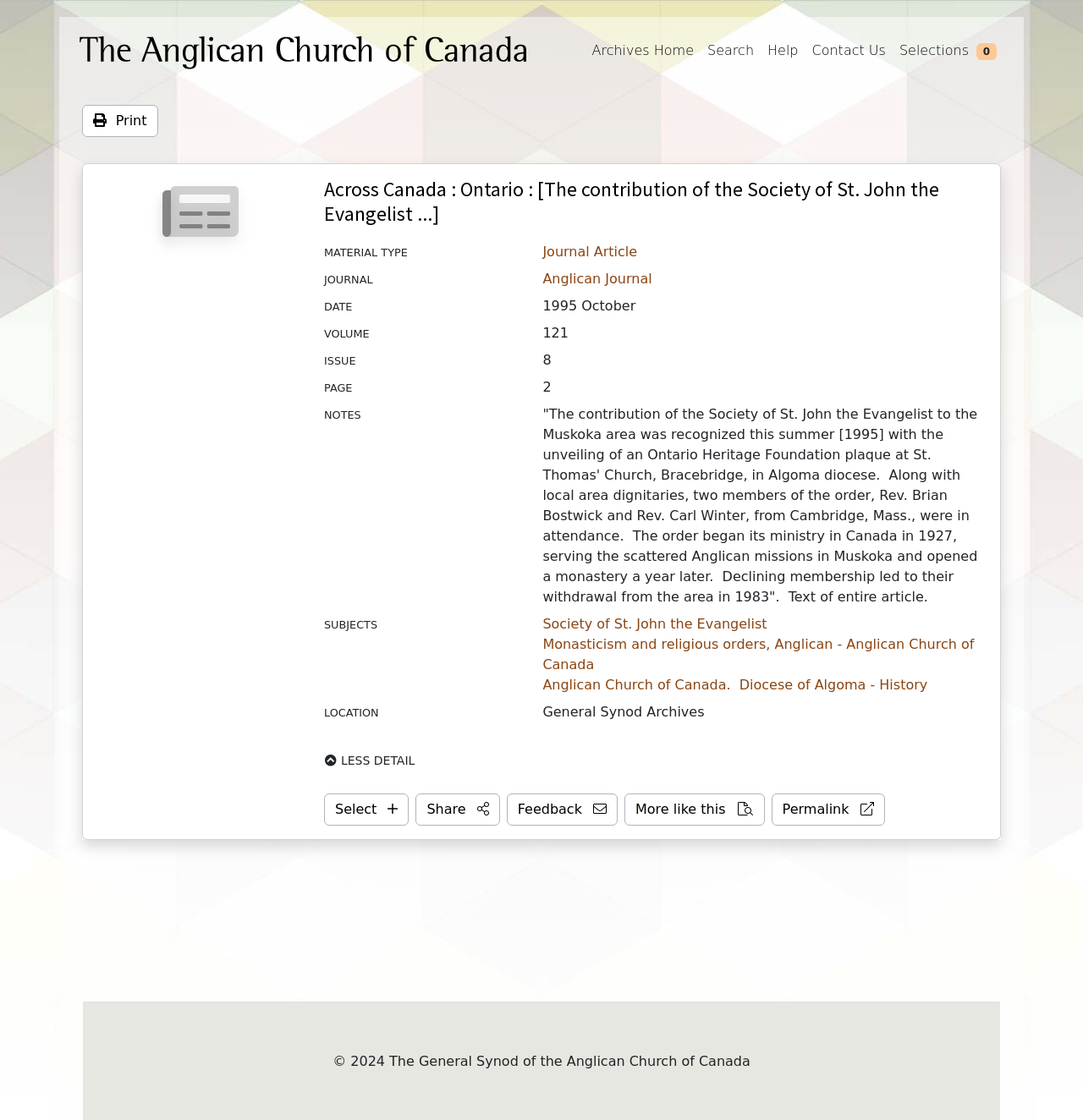What is the location of the General Synod Archives?
Please use the image to deliver a detailed and complete answer.

The location of the General Synod Archives can be found in the description list section, where it is listed as 'LOCATION' with the corresponding detail being 'General Synod Archives'.